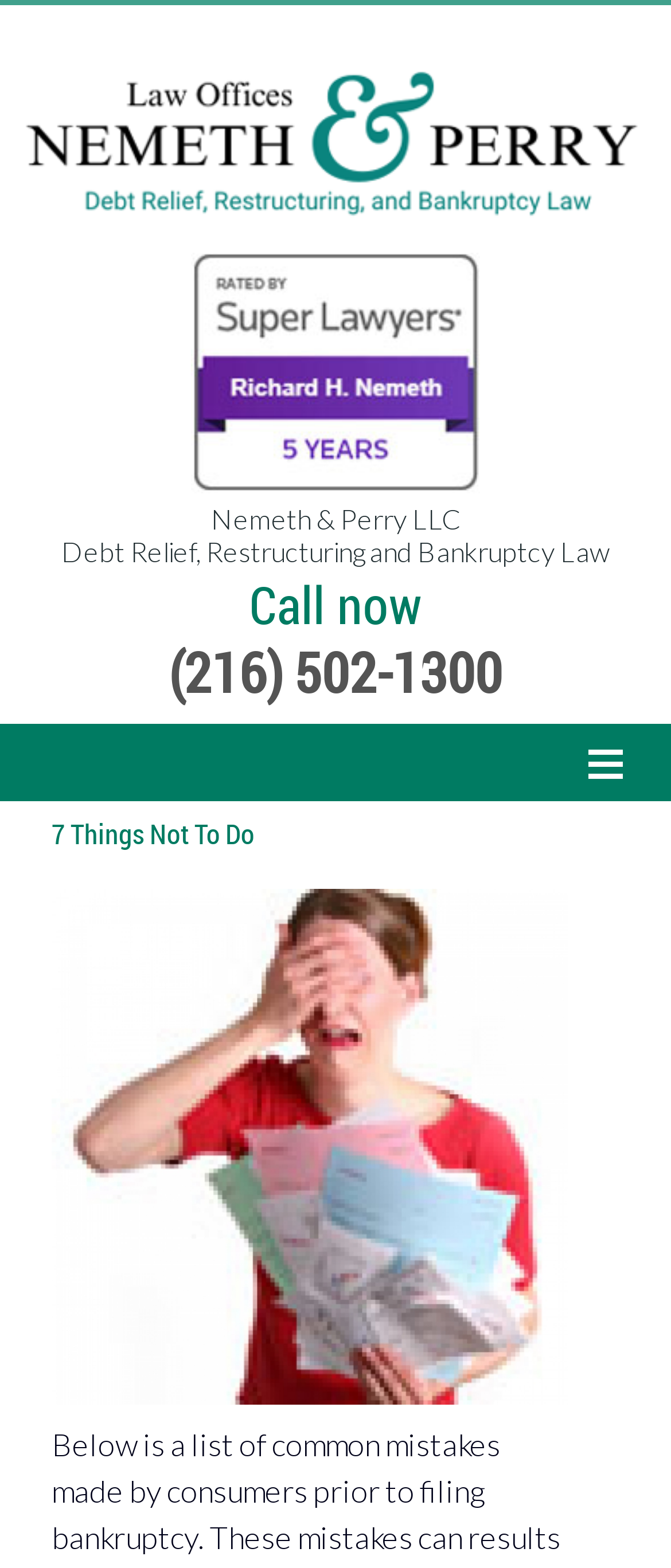Provide a one-word or brief phrase answer to the question:
What is the title of the article?

7 Things Not To Do